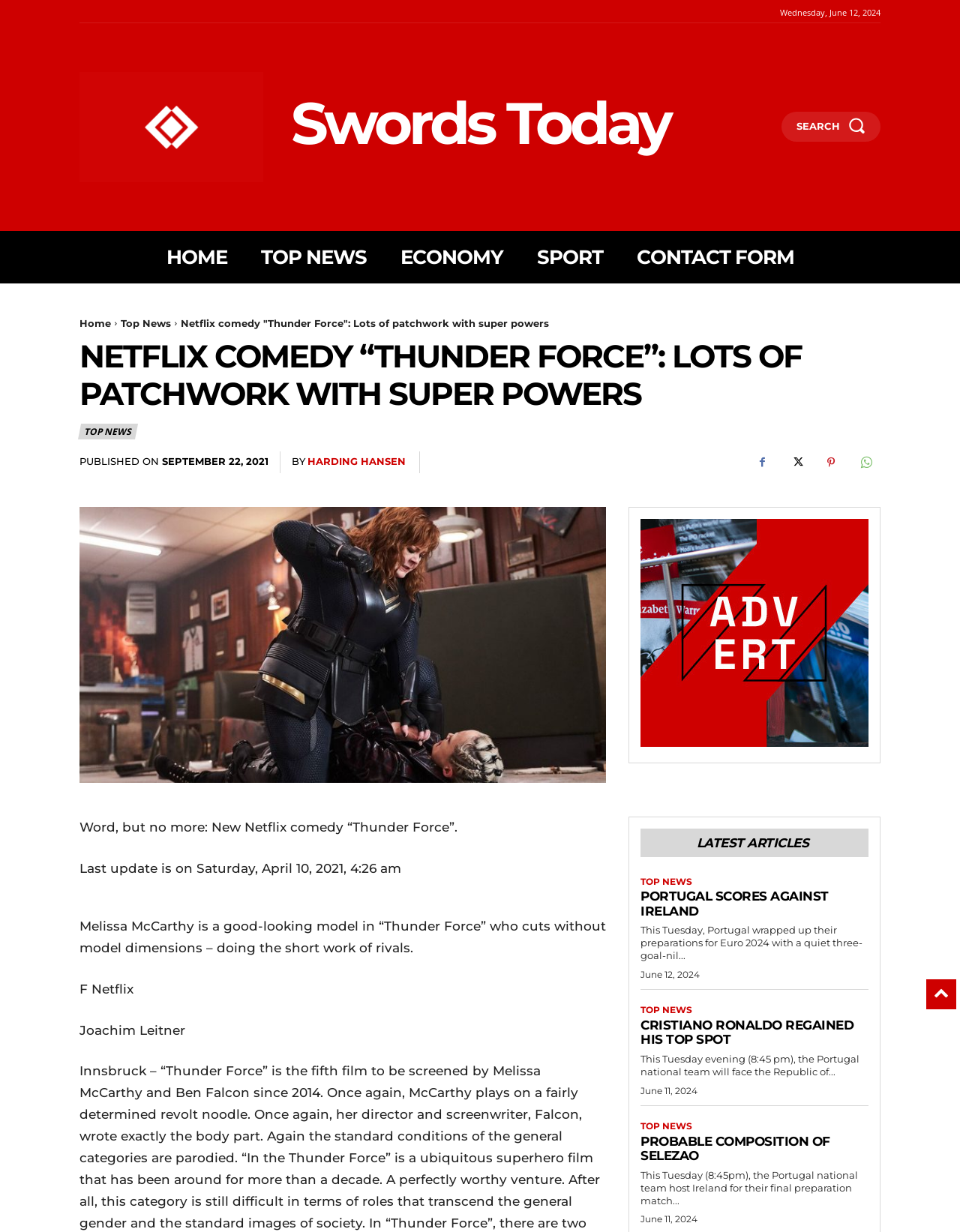What is the type of content on this webpage?
Provide a one-word or short-phrase answer based on the image.

News articles